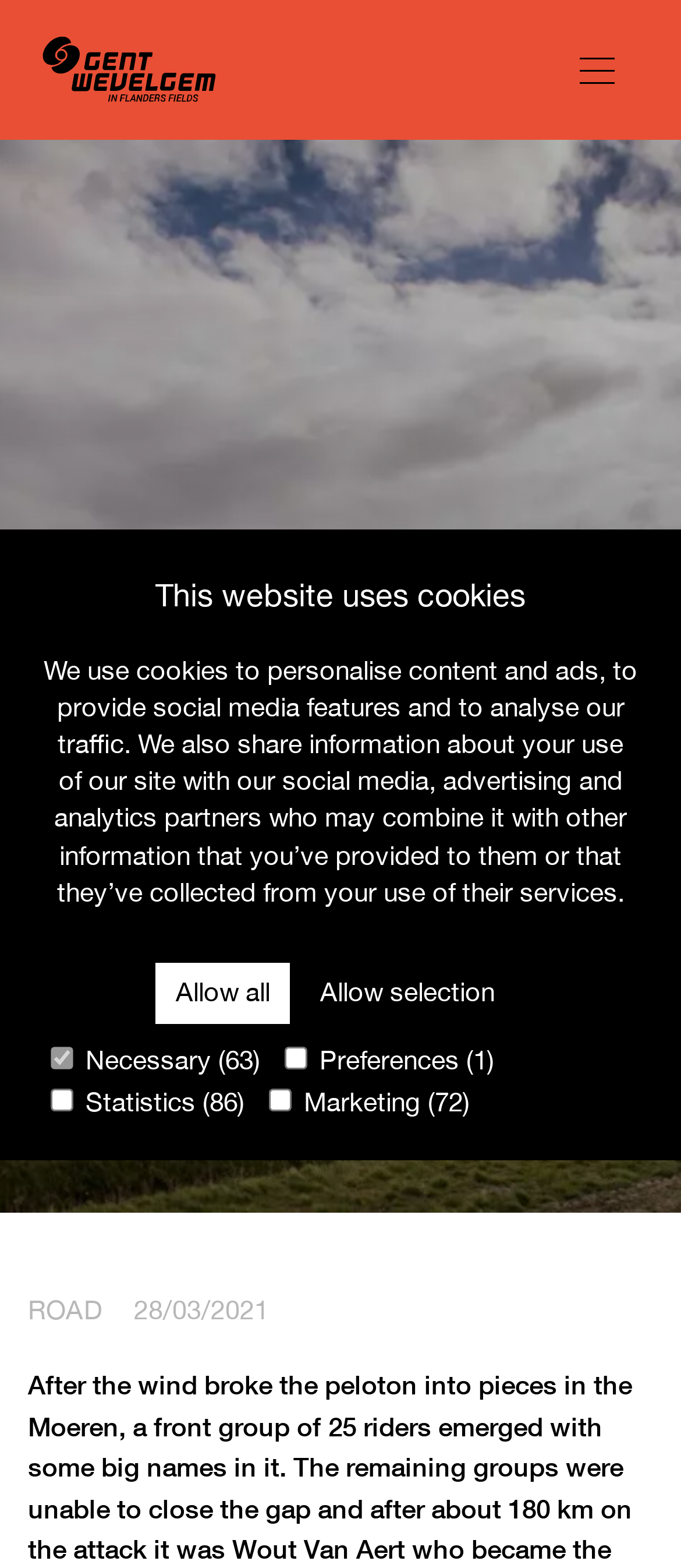What is the name of the event in the news?
Please provide a comprehensive answer based on the contents of the image.

I inferred this answer by looking at the root element's text, which is 'Van Aert sprints to victory in Wevelgem | Gent - Wevelgem'. The event name is likely to be 'Gent - Wevelgem'.